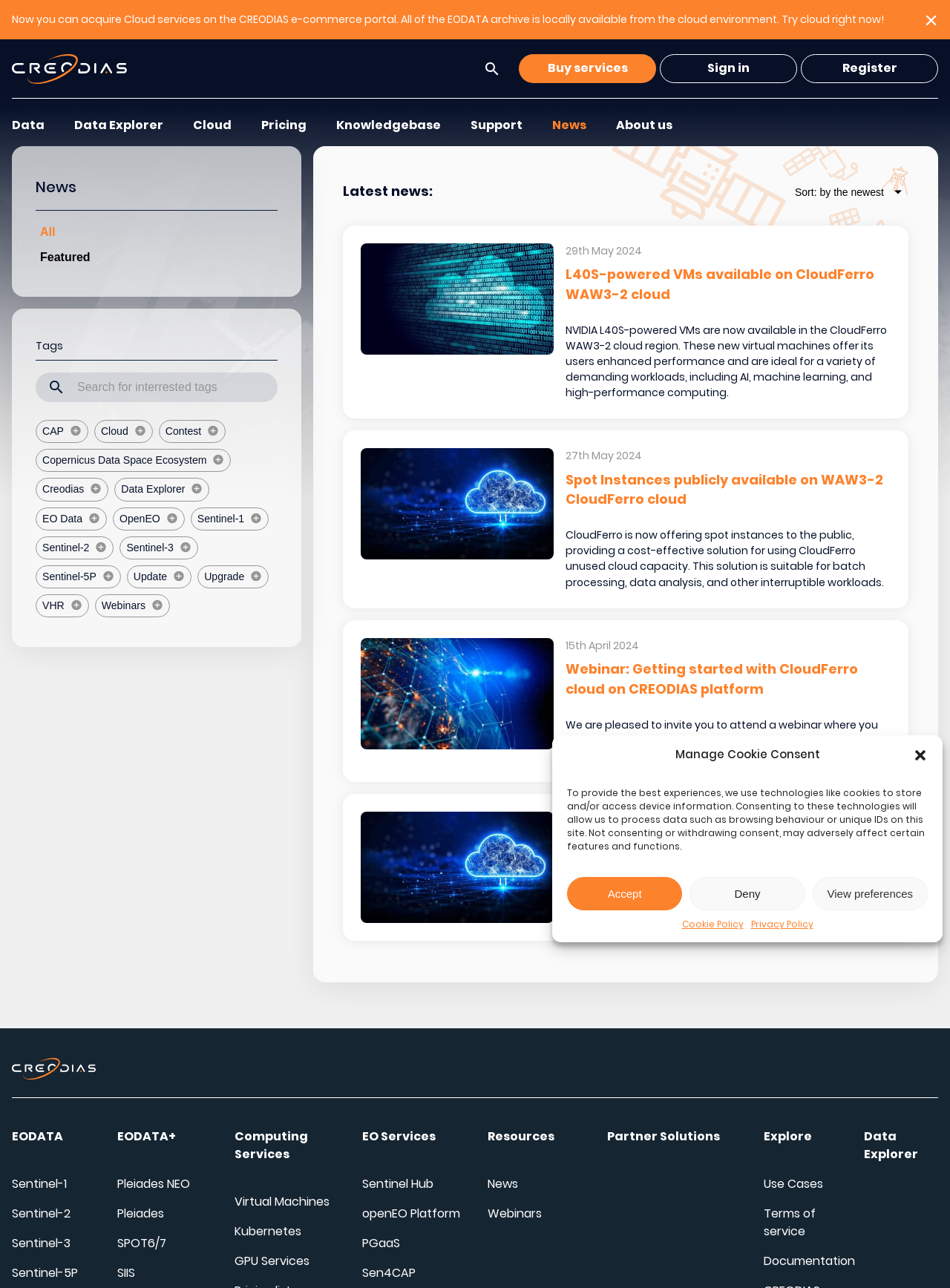What is the purpose of the 'Sort: by the newest' button?
Please provide a detailed and comprehensive answer to the question.

I found this button in the news section, and based on its label, I infer that it is used to sort the news articles by their newest date.